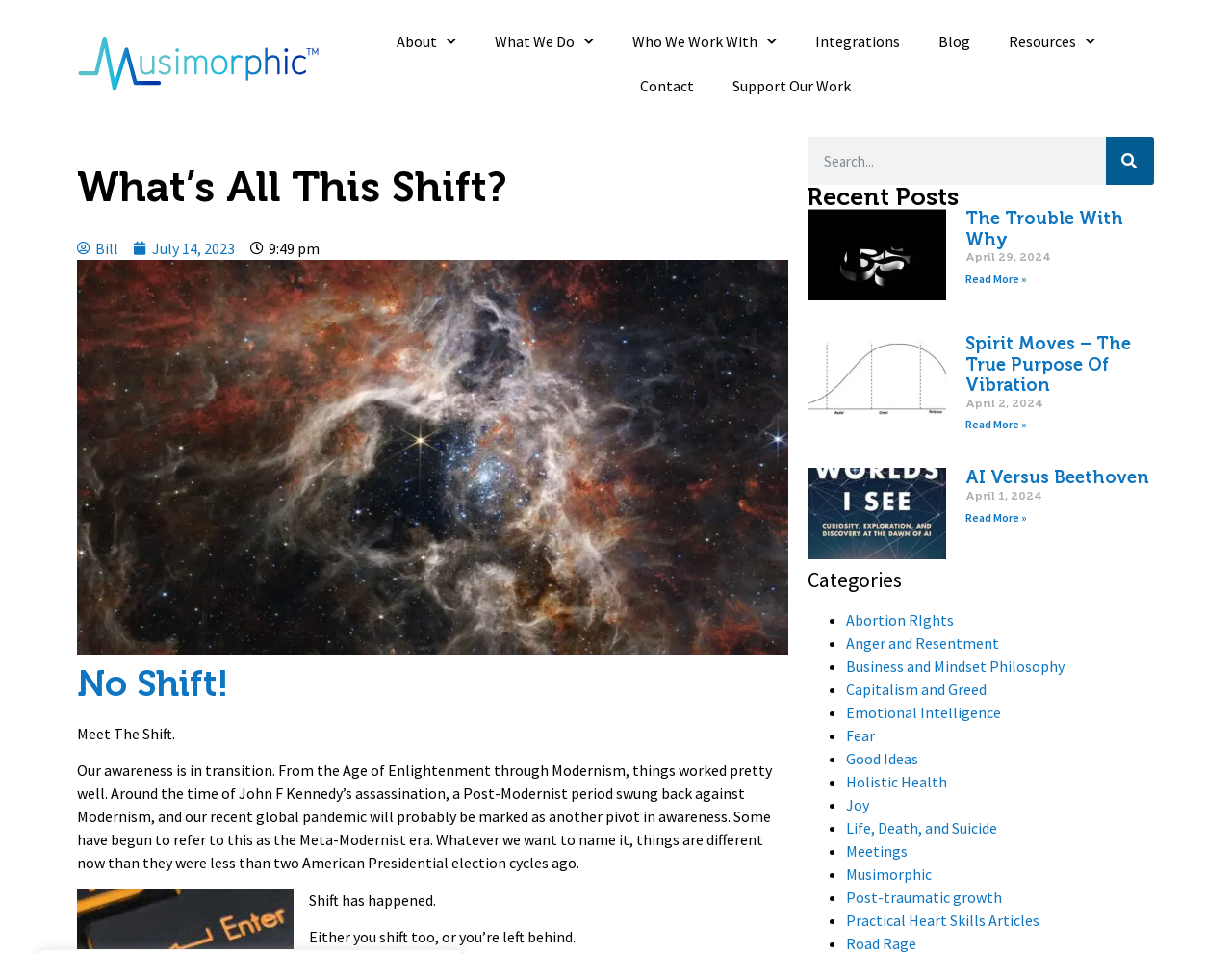Pinpoint the bounding box coordinates for the area that should be clicked to perform the following instruction: "View 'Abortion Rights' category".

[0.687, 0.64, 0.775, 0.66]